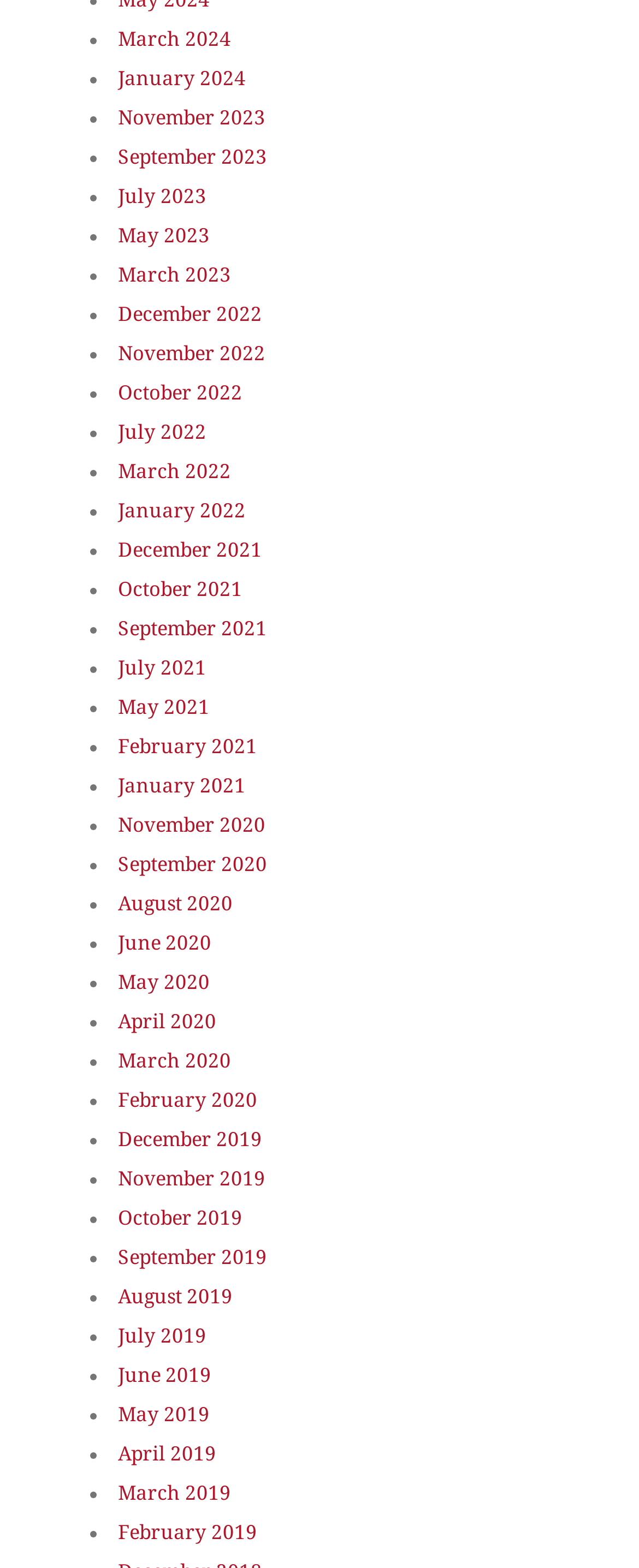Please determine the bounding box coordinates for the UI element described as: "February 2019".

[0.185, 0.971, 0.403, 0.985]